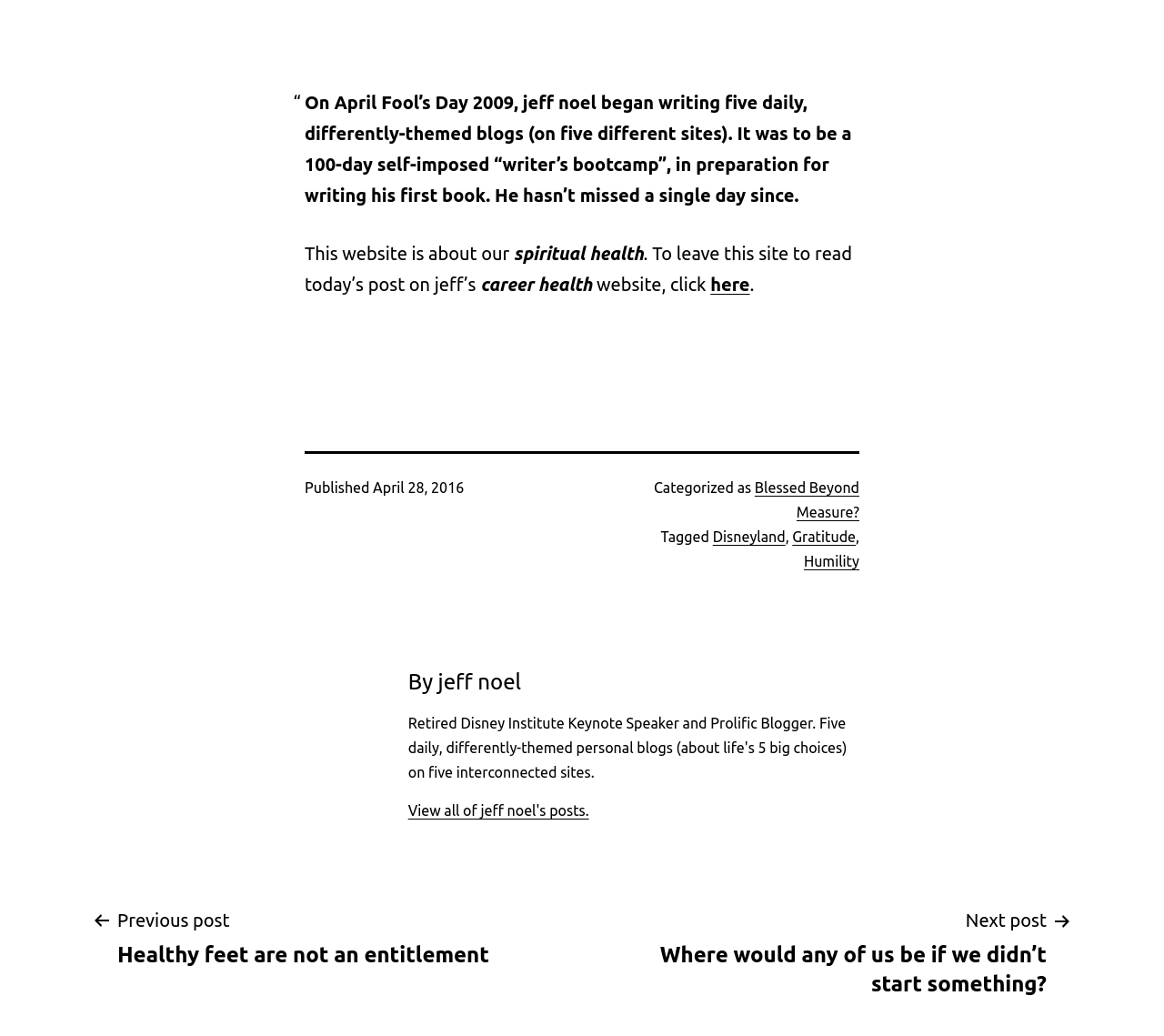What is the date of the published post?
Please answer the question as detailed as possible.

The answer can be found in the footer section of the webpage, which displays the published date as 'April 28, 2016'.